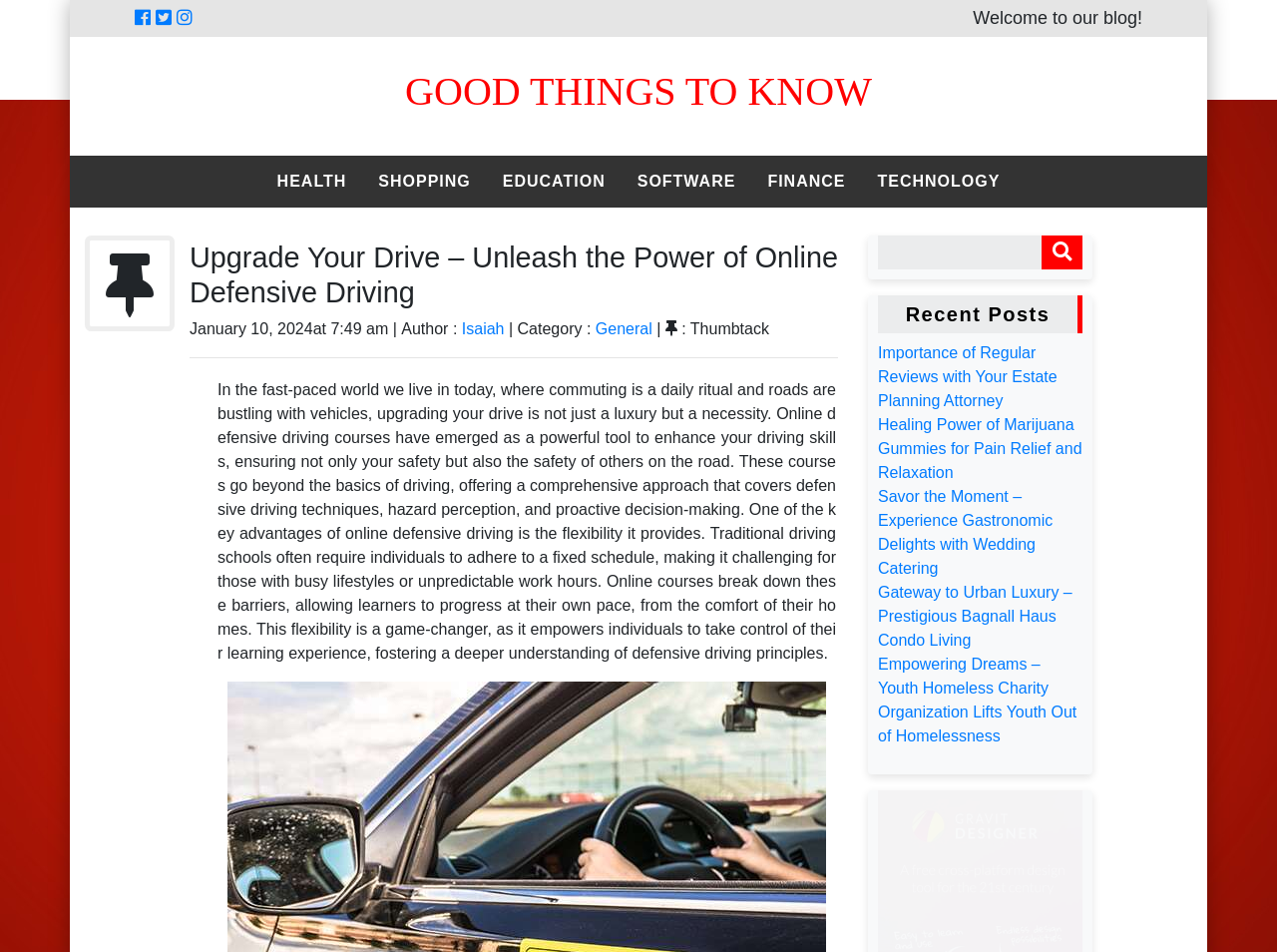Using the information shown in the image, answer the question with as much detail as possible: How many links are there in the 'Recent Posts' section?

I looked at the section with the title 'Recent Posts' and counted the number of links below it. There are 5 links in total, each with a different title.